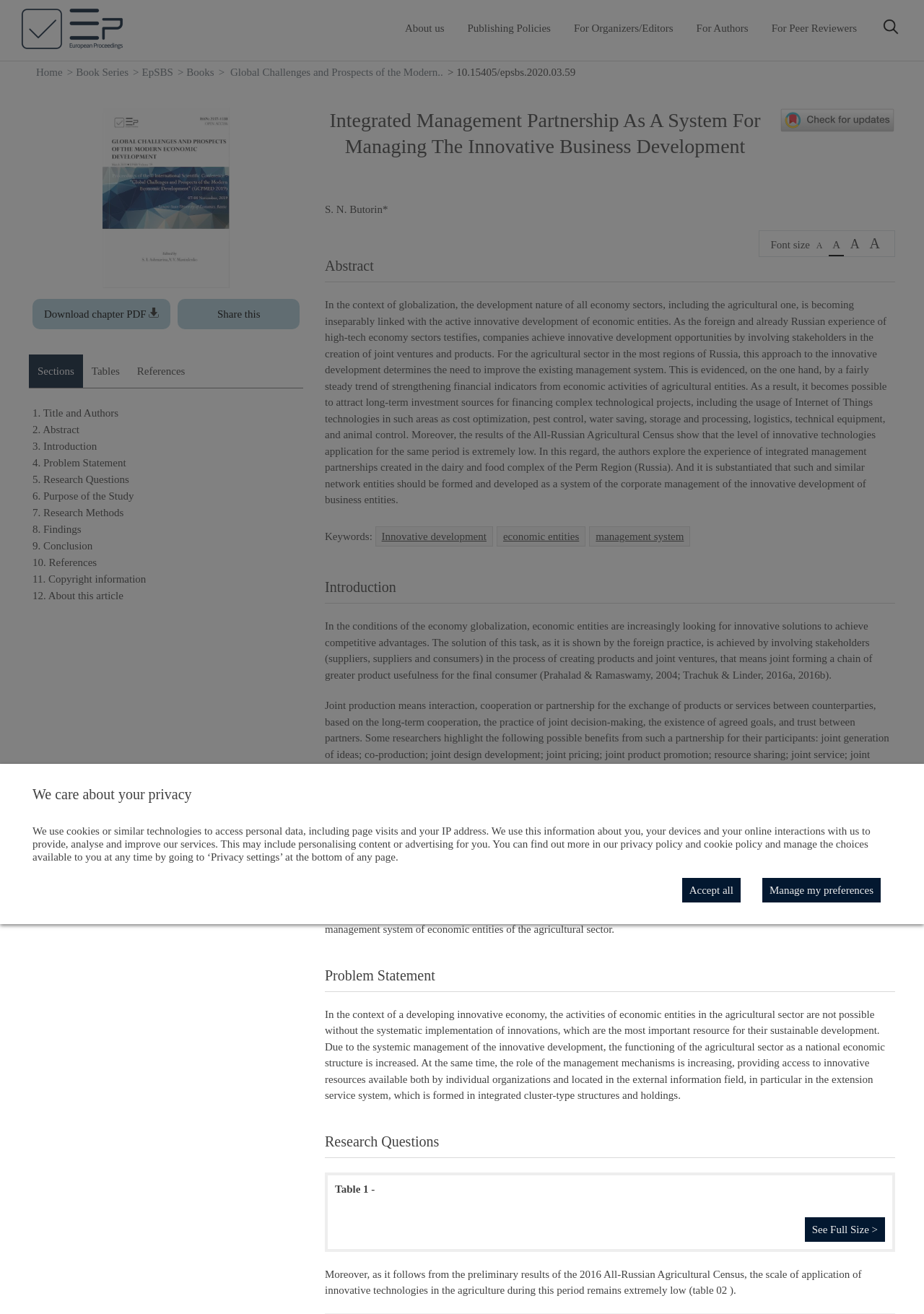What is the purpose of the search icon?
Kindly give a detailed and elaborate answer to the question.

The question asks for the purpose of the search icon, which can be inferred from its position and design. The icon is a magnifying glass, which is a common symbol for search functionality, and it is located at the top right corner of the page, where search bars are typically found.